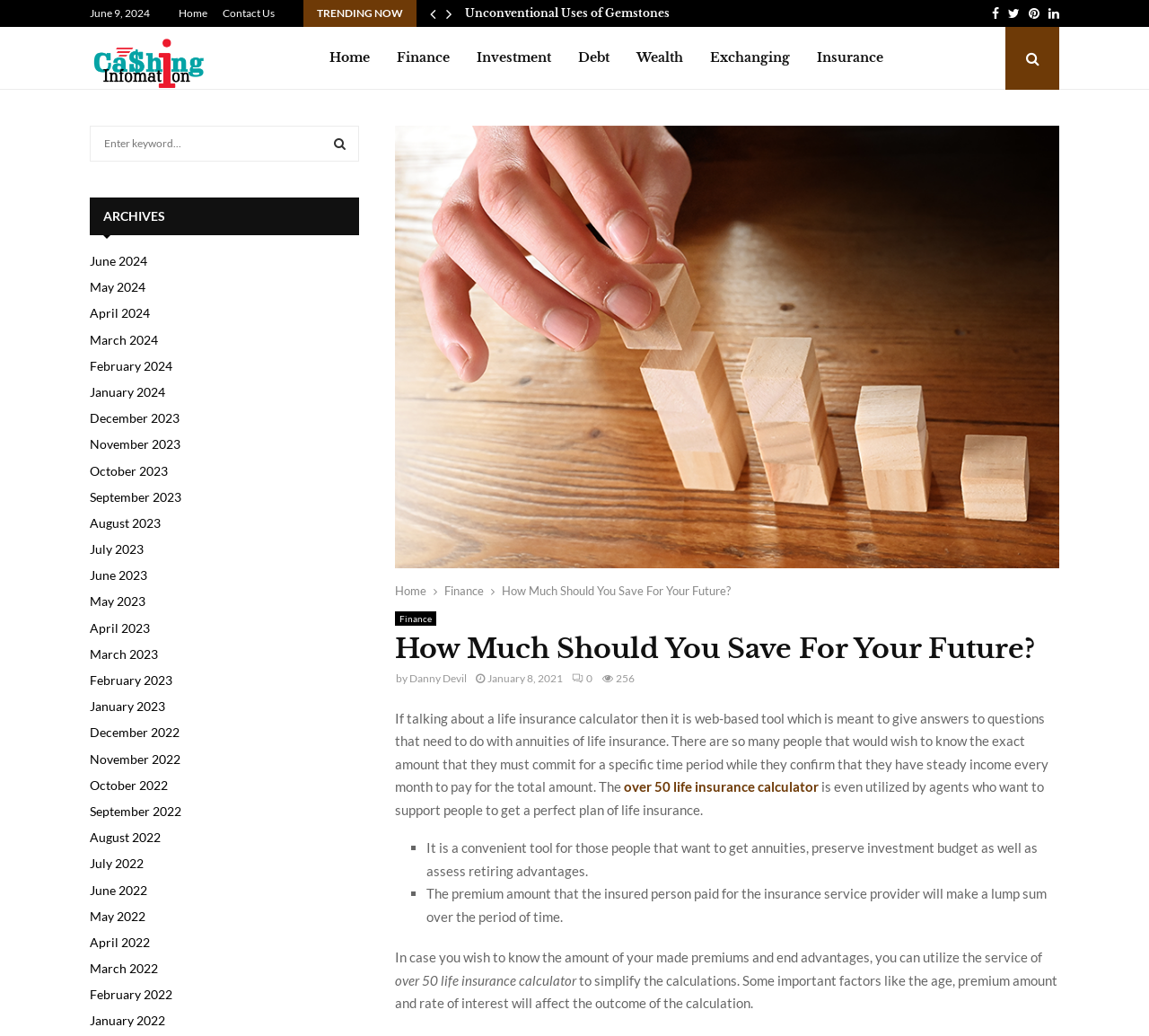Using the element description February 2024, predict the bounding box coordinates for the UI element. Provide the coordinates in (top-left x, top-left y, bottom-right x, bottom-right y) format with values ranging from 0 to 1.

[0.078, 0.346, 0.15, 0.36]